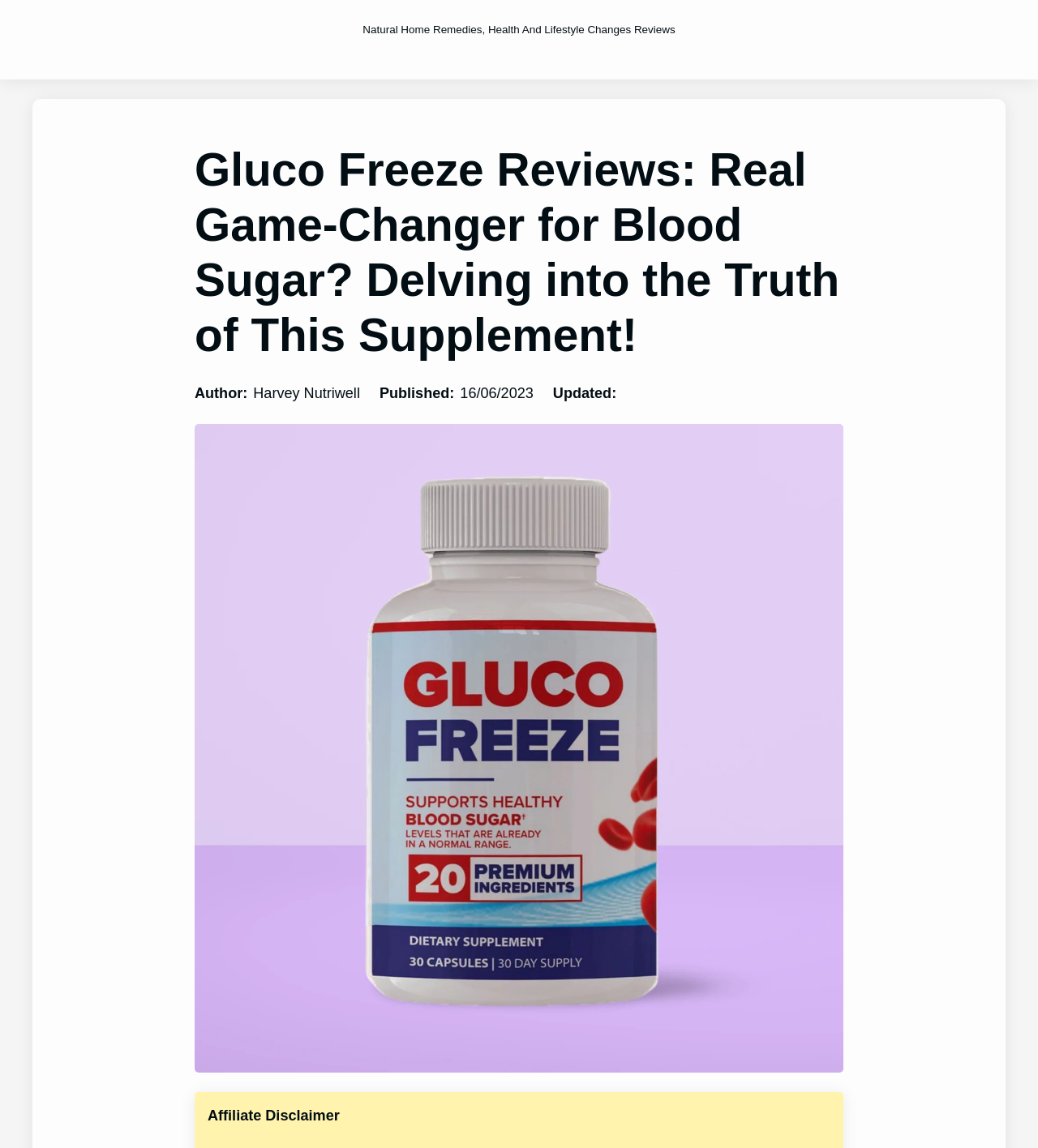What is the disclaimer about?
Using the image as a reference, answer the question with a short word or phrase.

Affiliate